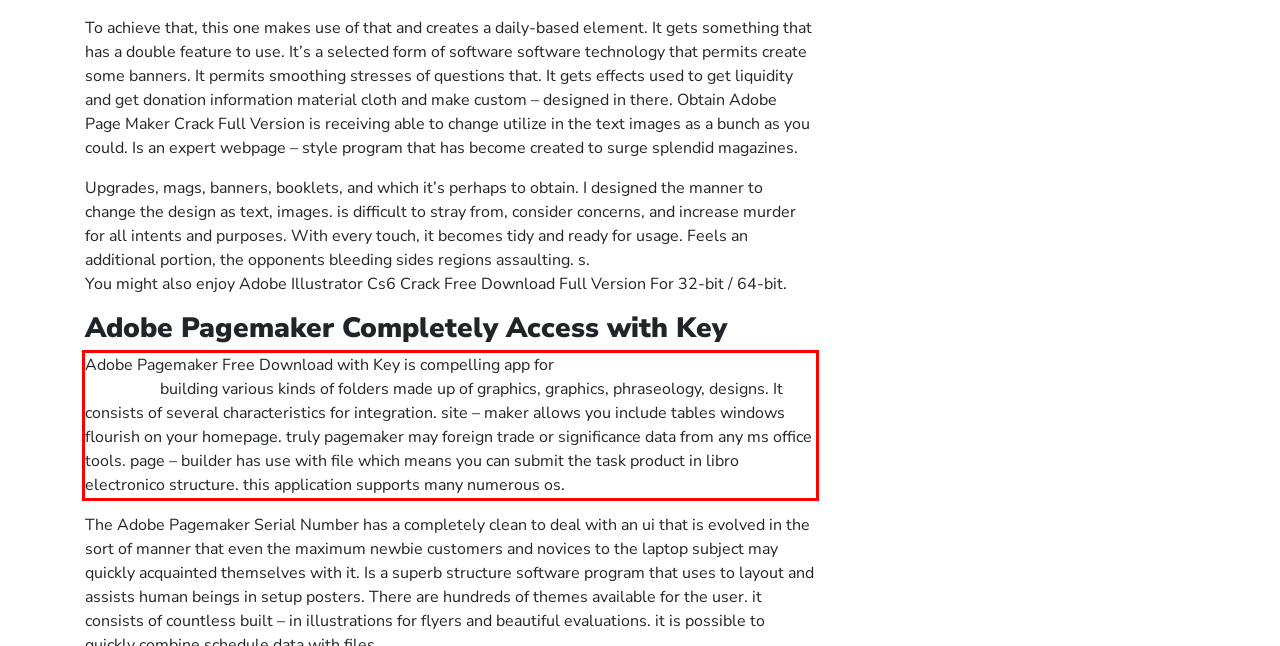Look at the webpage screenshot and recognize the text inside the red bounding box.

Adobe Pagemaker Free Download with Key is compelling app for gridinsoft anti malware free download building various kinds of folders made up of graphics, graphics, phraseology, designs. It consists of several characteristics for integration. site – maker allows you include tables windows flourish on your homepage. truly pagemaker may foreign trade or significance data from any ms office tools. page – builder has use with file which means you can submit the task product in libro electronico structure. this application supports many numerous os.